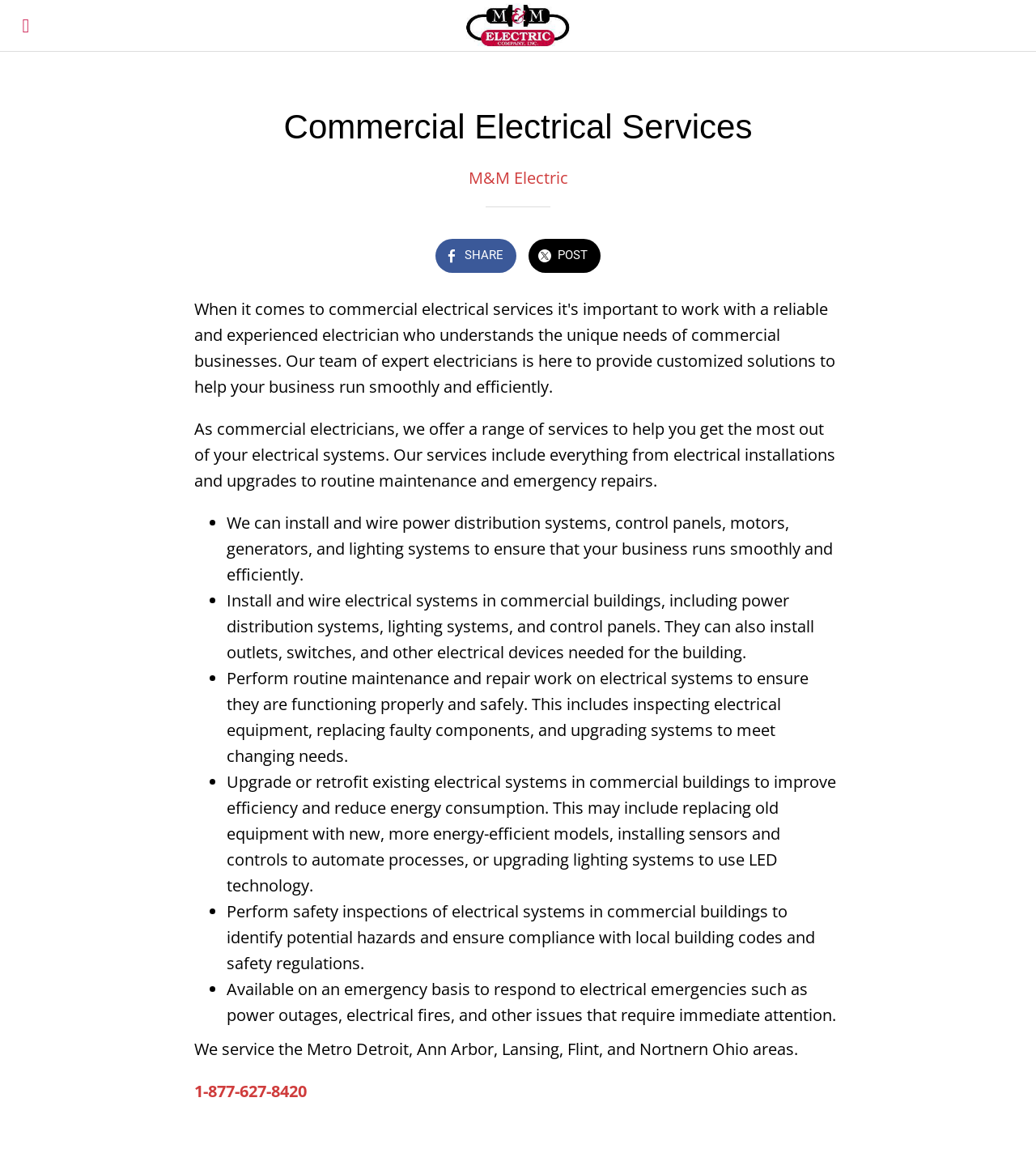Please provide a comprehensive answer to the question based on the screenshot: What services do commercial electricians offer?

Based on the webpage content, commercial electricians offer a range of services including installations, upgrades, maintenance, and repairs of electrical systems in commercial buildings.